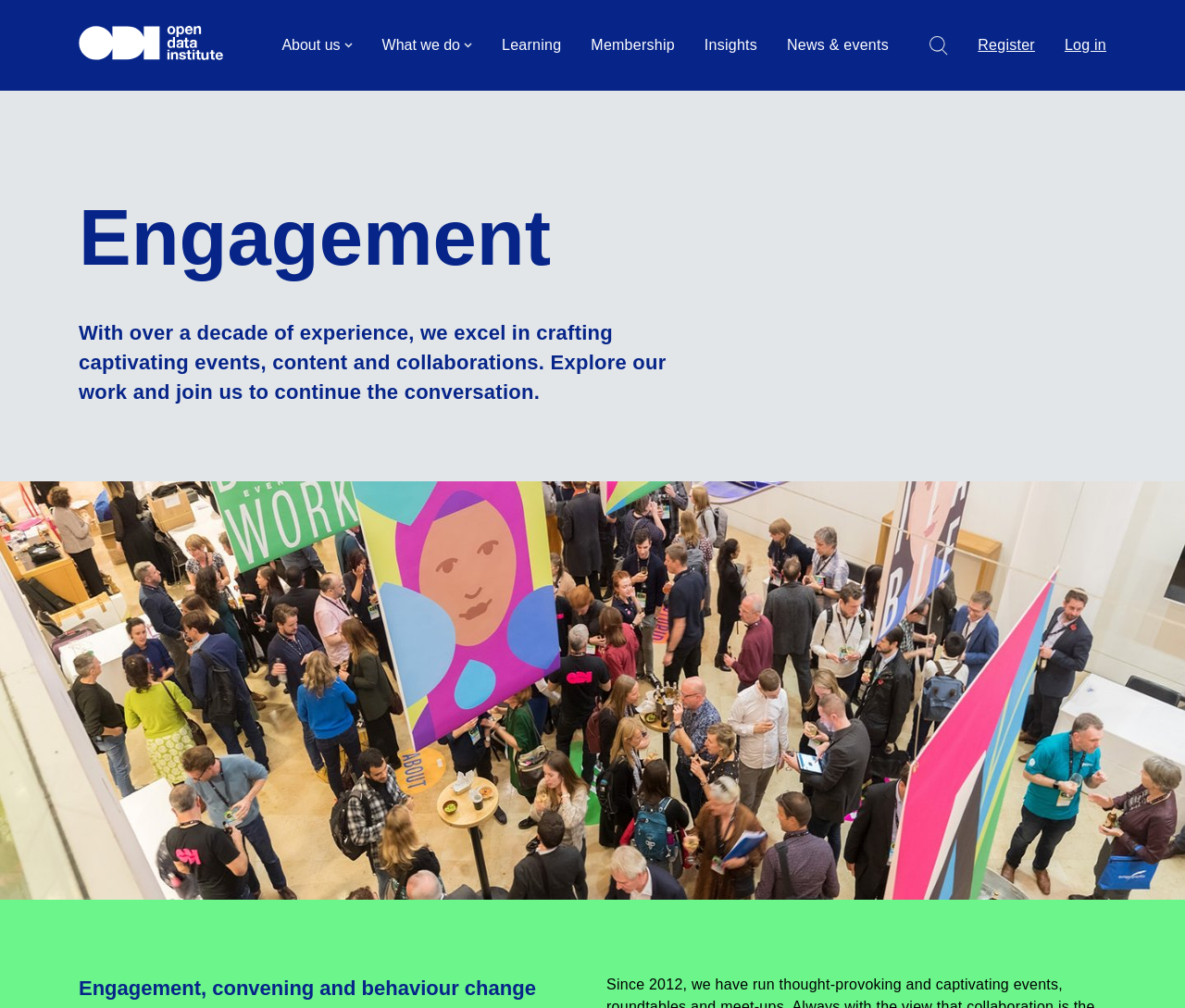Identify the bounding box coordinates of the area you need to click to perform the following instruction: "Search for something".

[0.785, 0.035, 0.8, 0.055]